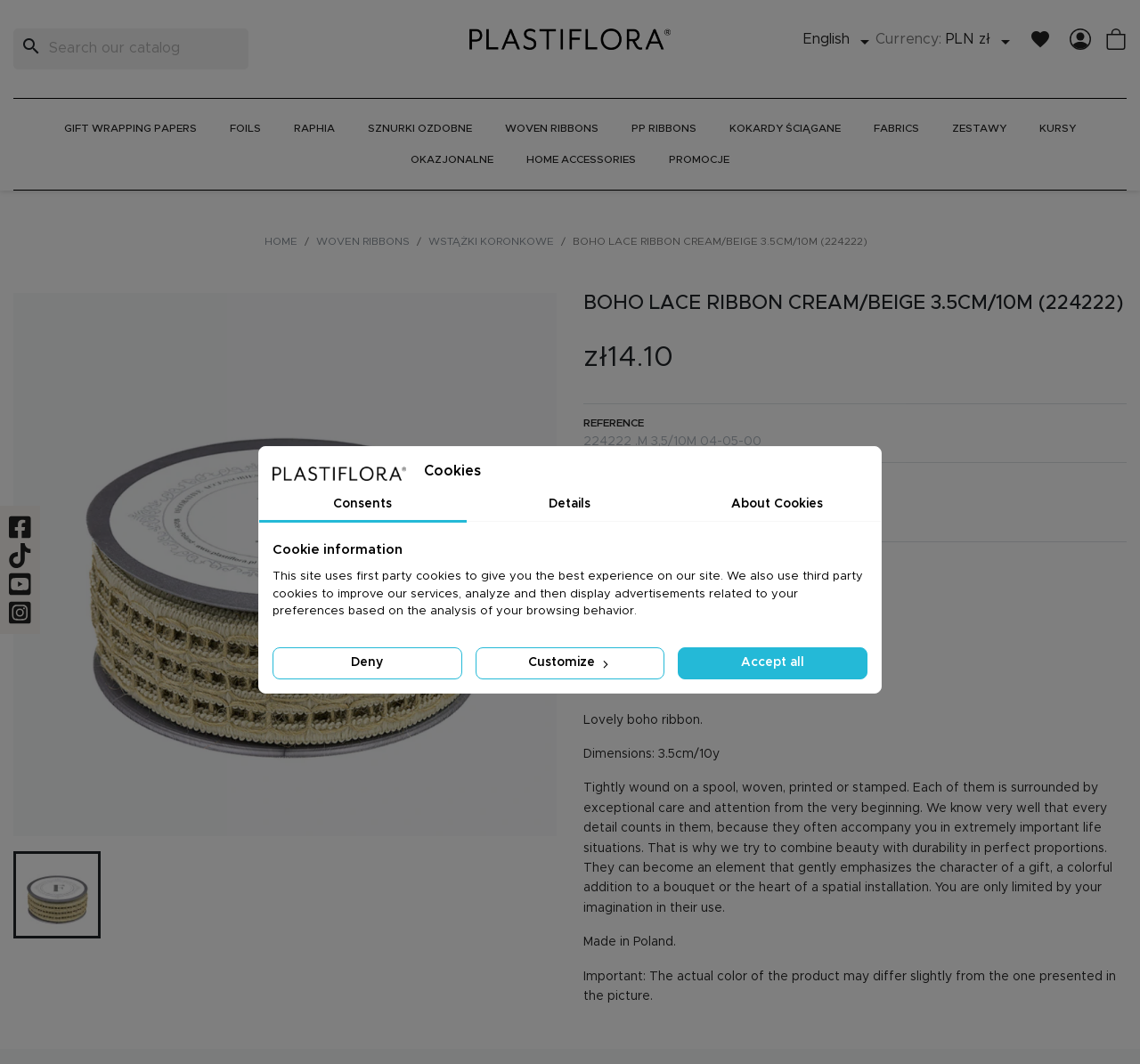Identify the title of the webpage and provide its text content.

BOHO LACE RIBBON CREAM/BEIGE 3.5CM/10M (224222)